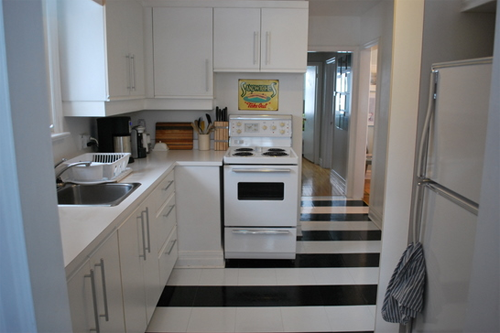Elaborate on the elements present in the image.

This image showcases a modern kitchen characterized by its sleek design and striking monochrome tile flooring, featuring alternating black and white tiles that create a bold visual impact. The kitchen is well-lit with natural light filtering through the windows, enhancing the crisp whiteness of the cabinetry and countertops. 

Key elements in the kitchen include a stainless steel sink, which reflects the contemporary style, and a gas stove that serves as the focal point of the cooking area. Behind the stove, a colorful sign adds a touch of personality and warmth to the space. The kitchen is neatly organized, with kitchen utensils and cutting boards arranged on the counter, suggesting a blend of functionality and aesthetics. 

A doorway in the background leads to another area of the home, hinting at the open-plan layout. The overall ambiance is inviting and designed for both cooking and social interaction, making it an appealing space for culinary creativity and gatherings.